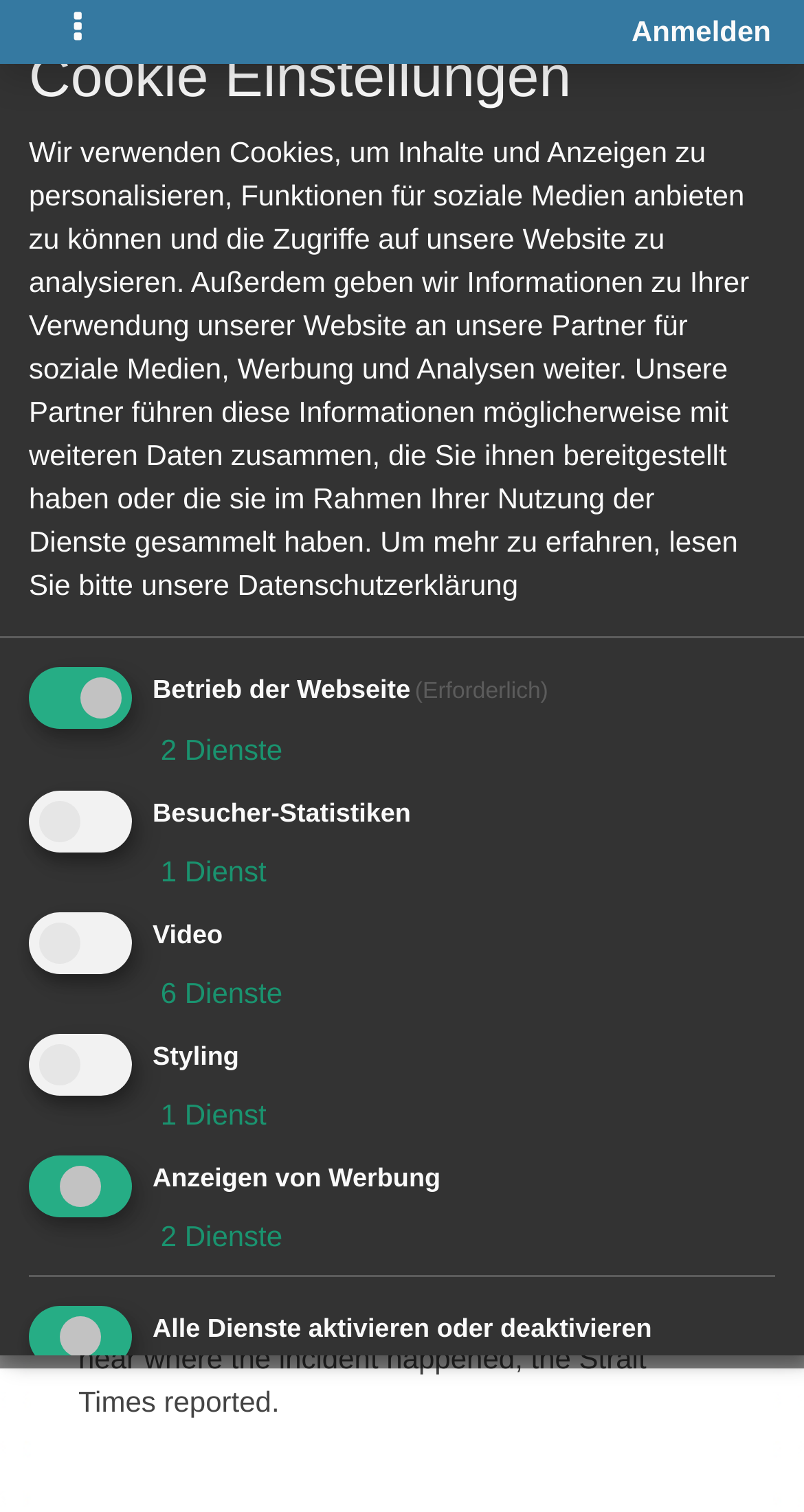How many actions are available for the post? Based on the screenshot, please respond with a single word or phrase.

2